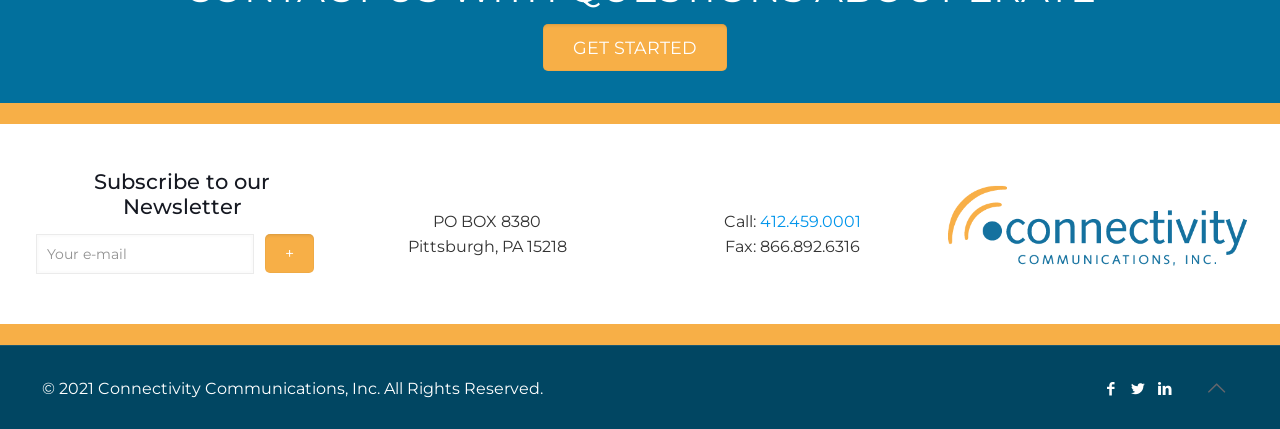What is the purpose of the '+' button?
Give a one-word or short-phrase answer derived from the screenshot.

Subscribe